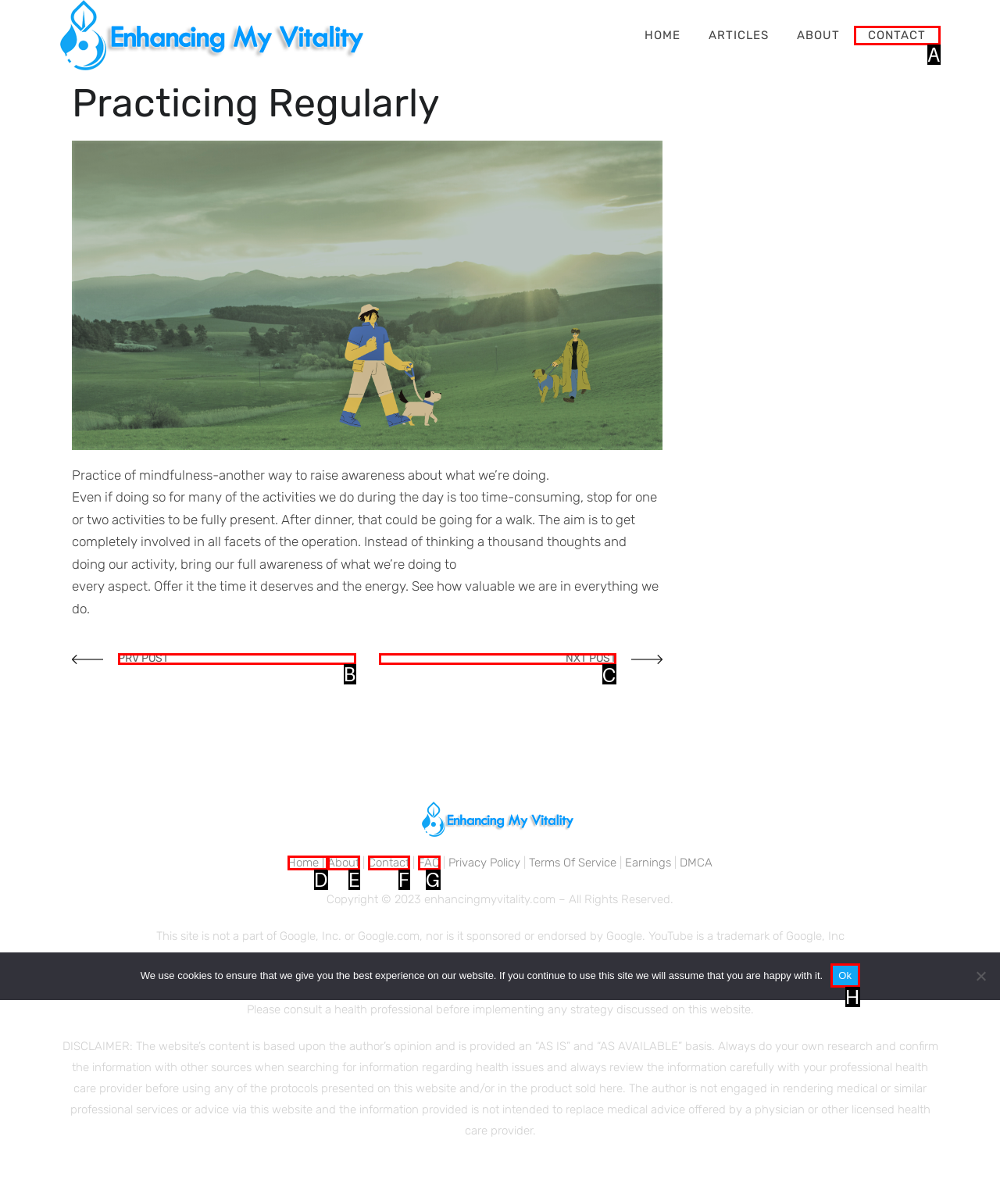Tell me which letter corresponds to the UI element that will allow you to go to next post. Answer with the letter directly.

C